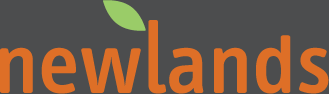Give a concise answer using one word or a phrase to the following question:
What was the former use of the Port Sunlight River Park site?

Landfill site